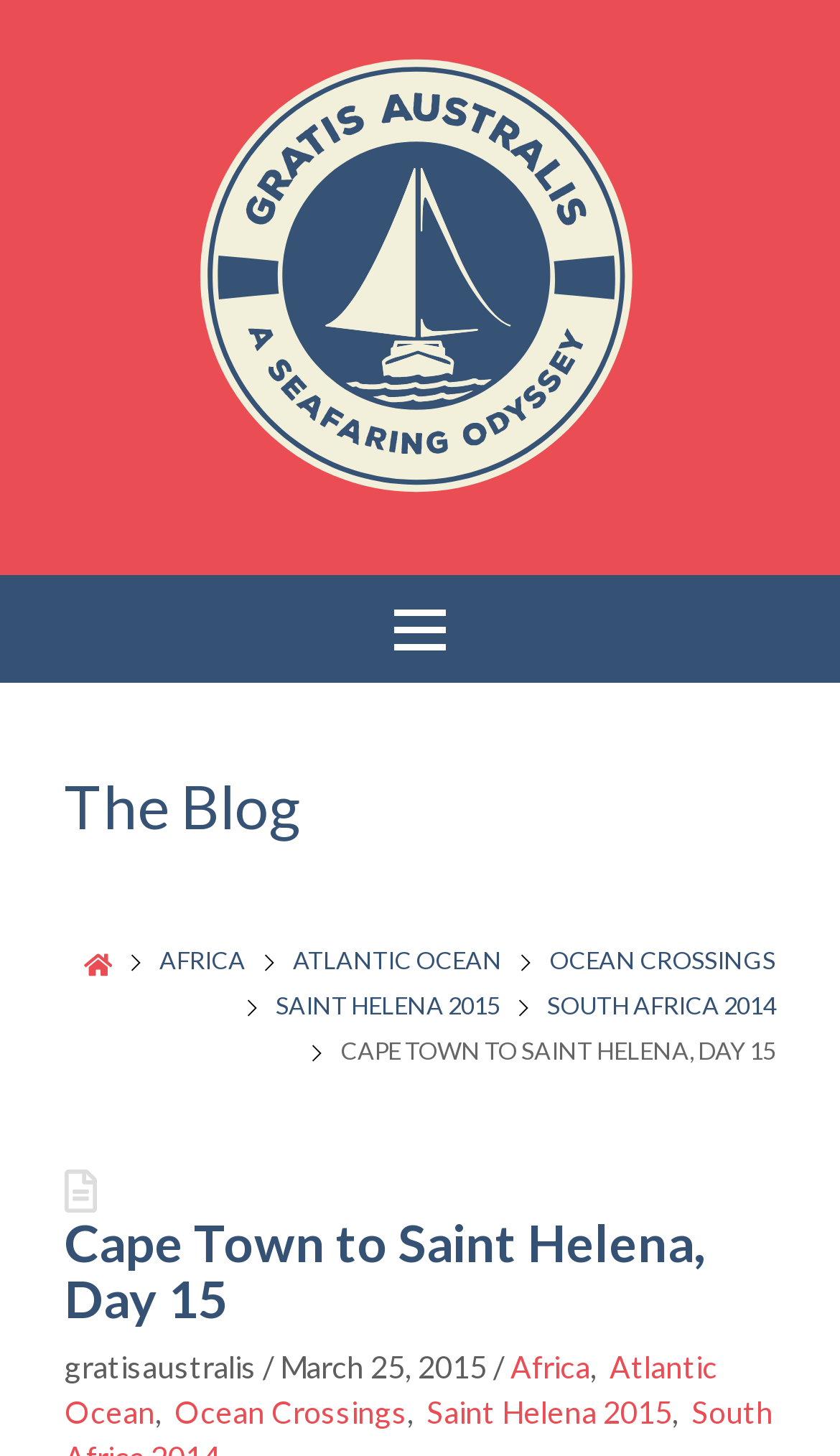Create a detailed summary of the webpage's content and design.

The webpage is about a seafaring odyssey, specifically the story of two sailors. At the top of the page, there is a logo of "Gratis Australis" on the left side, which is a link. Below the logo, there is a heading titled "The Blog". 

On the left side of the page, there are several links arranged vertically, including "AFRICA", "ATLANTIC OCEAN", "OCEAN CROSSINGS", and "SAINT HELENA 2015". These links are positioned above a link titled "Cape Town to Saint Helena, Day 15", which has an accompanying image on its left side. 

In the middle of the page, there is a title "CAPE TOWN TO SAINT HELENA, DAY 15" in a larger font size. Below the title, there is a series of text lines, including "gratisaustralis", a forward slash, and "March 25, 2015". 

On the bottom of the page, there are more links, including "Africa", "Atlantic Ocean", "Ocean Crossings", and "Saint Helena 2015", which are arranged horizontally. These links are separated by commas.